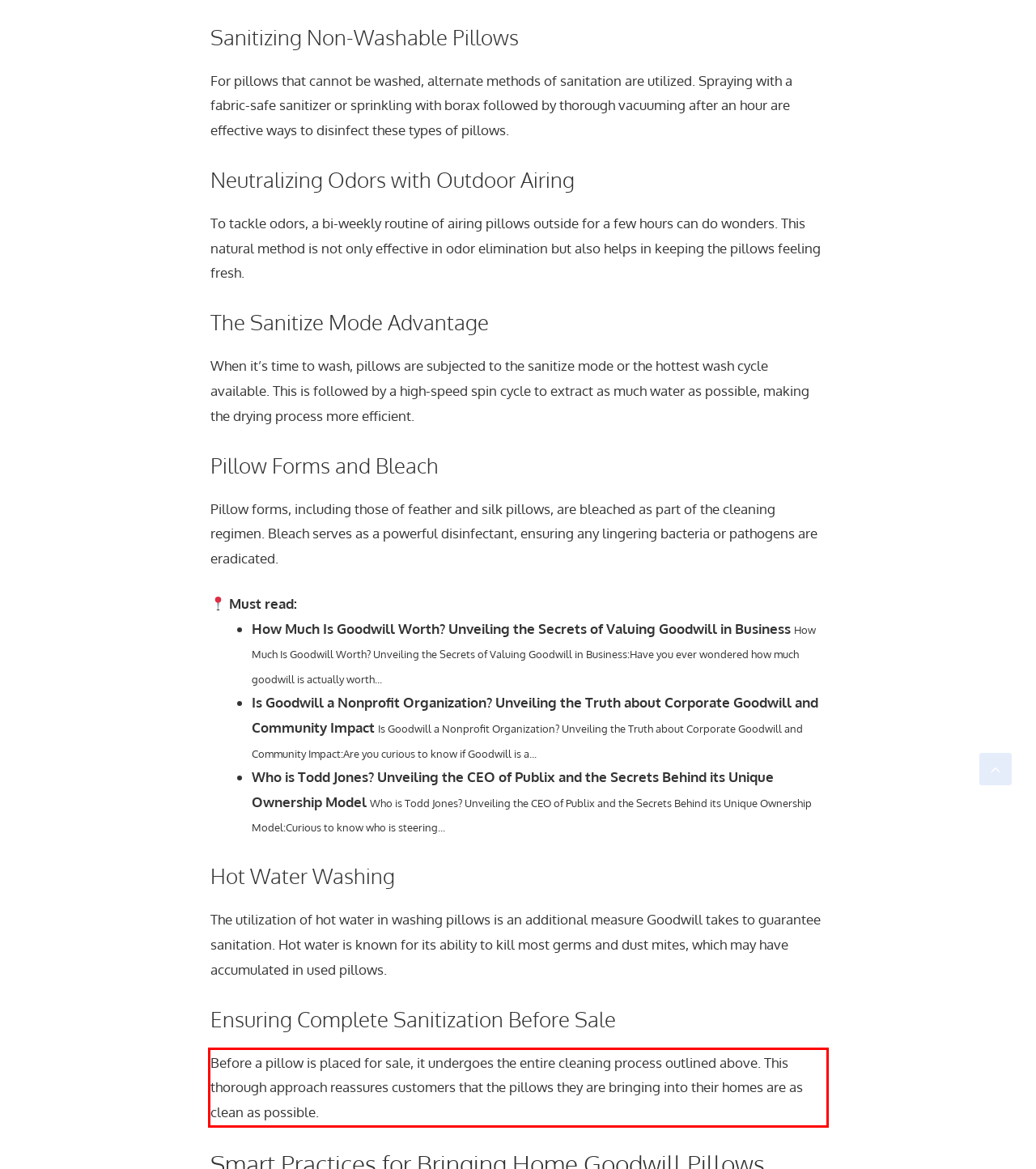Locate the red bounding box in the provided webpage screenshot and use OCR to determine the text content inside it.

Before a pillow is placed for sale, it undergoes the entire cleaning process outlined above. This thorough approach reassures customers that the pillows they are bringing into their homes are as clean as possible.